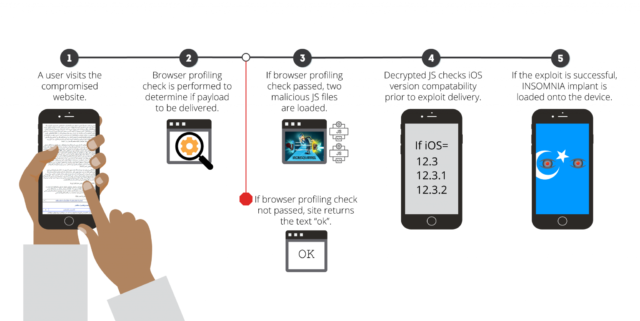Please give a succinct answer using a single word or phrase:
How many malicious JavaScript files are loaded?

Two